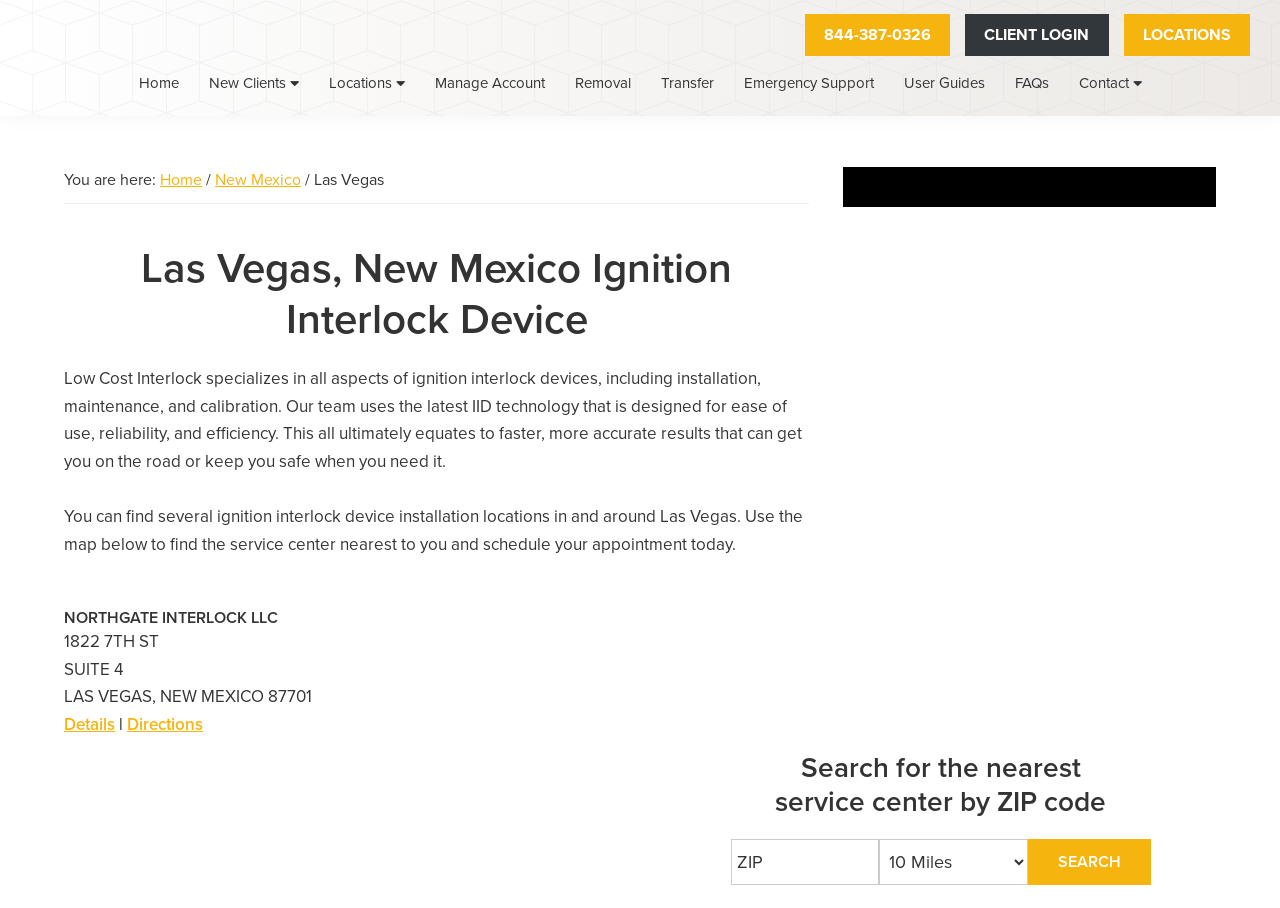What is the city and state where the ignition interlock device installation location is located?
Based on the image, answer the question with as much detail as possible.

Based on the webpage content, specifically the address '1822 7TH ST, SUITE 4, LAS VEGAS, NEW MEXICO 87701', it is clear that the ignition interlock device installation location is located in Las Vegas, New Mexico.